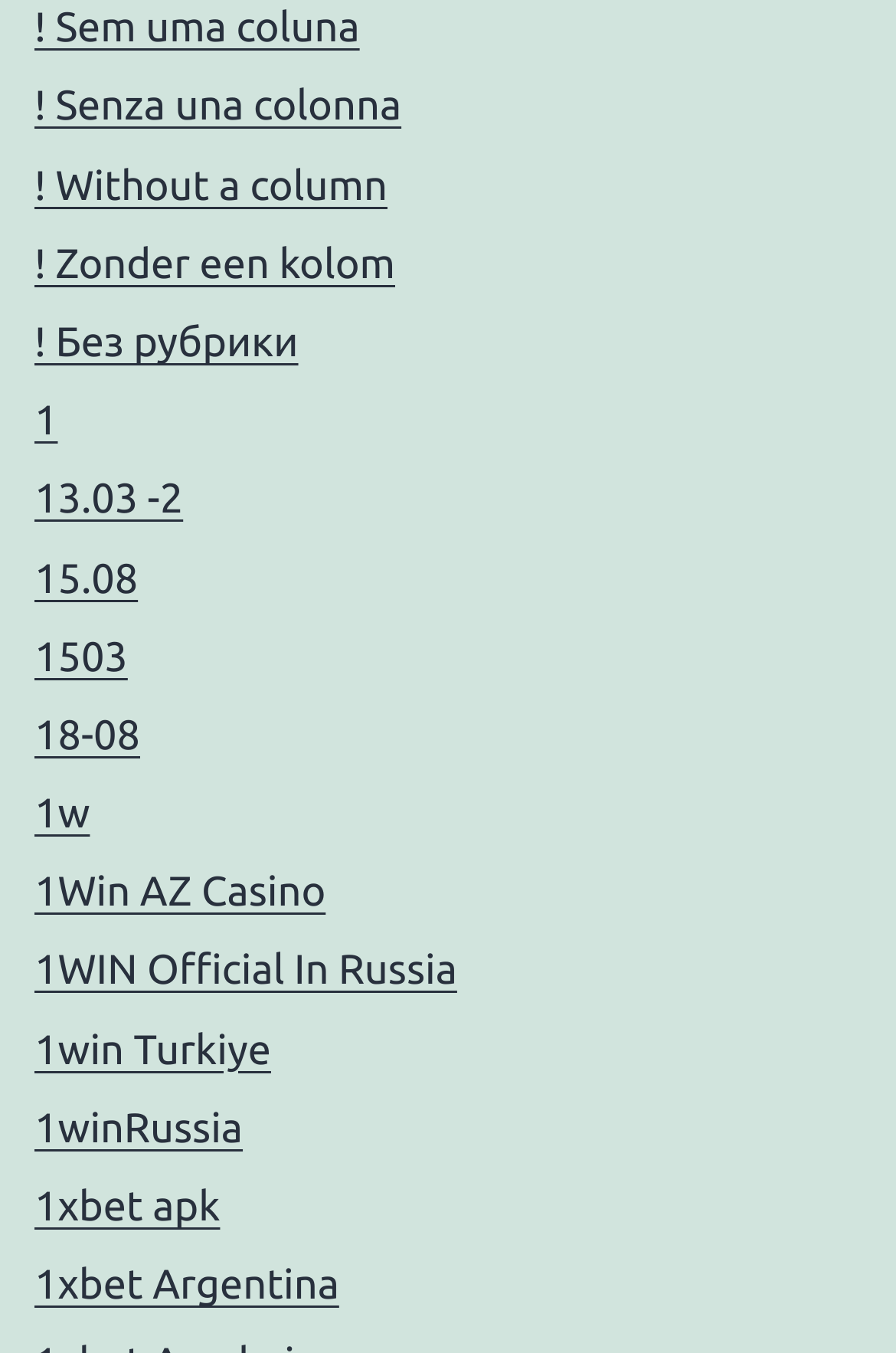What is the theme of the webpage?
Look at the screenshot and provide an in-depth answer.

The webpage contains a list of links with various titles and languages, suggesting that the theme of the webpage is a collection of bookmarks or favorites, possibly related to online betting or gaming.